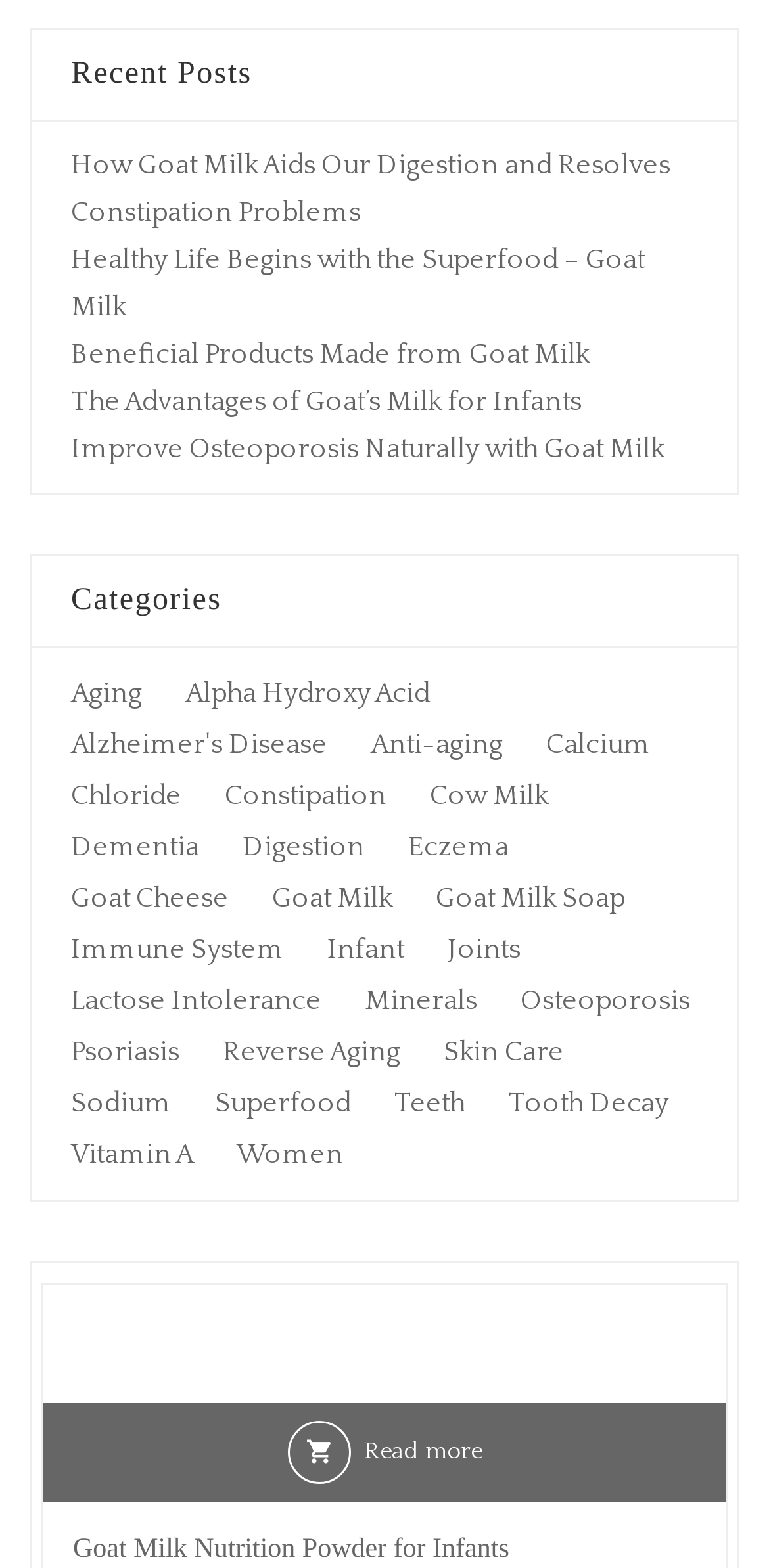Please determine the bounding box coordinates of the element's region to click for the following instruction: "Explore the 'kuteshop'".

[0.056, 0.819, 0.944, 0.957]